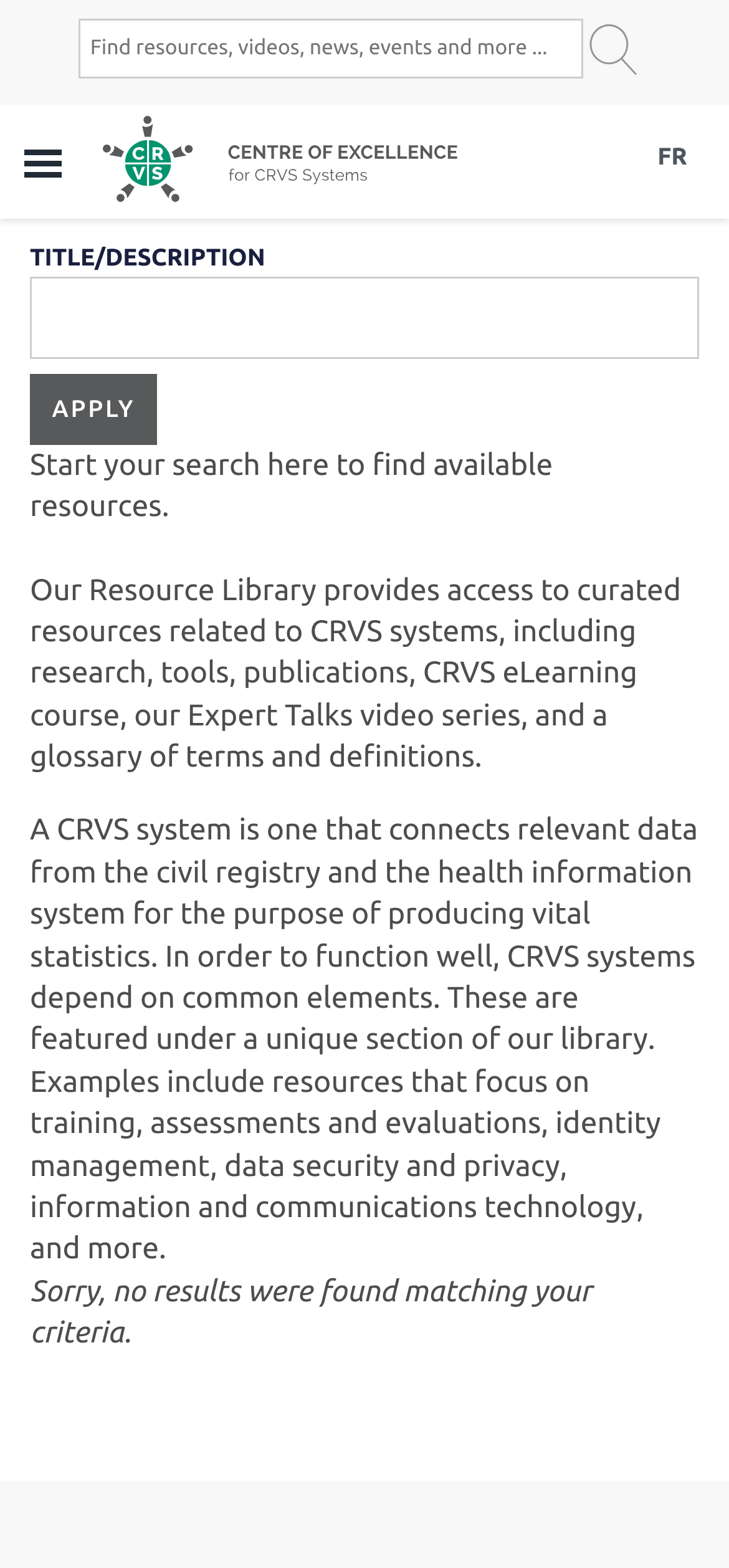What is a CRVS system?
Examine the screenshot and reply with a single word or phrase.

Connects civil registry and health information system